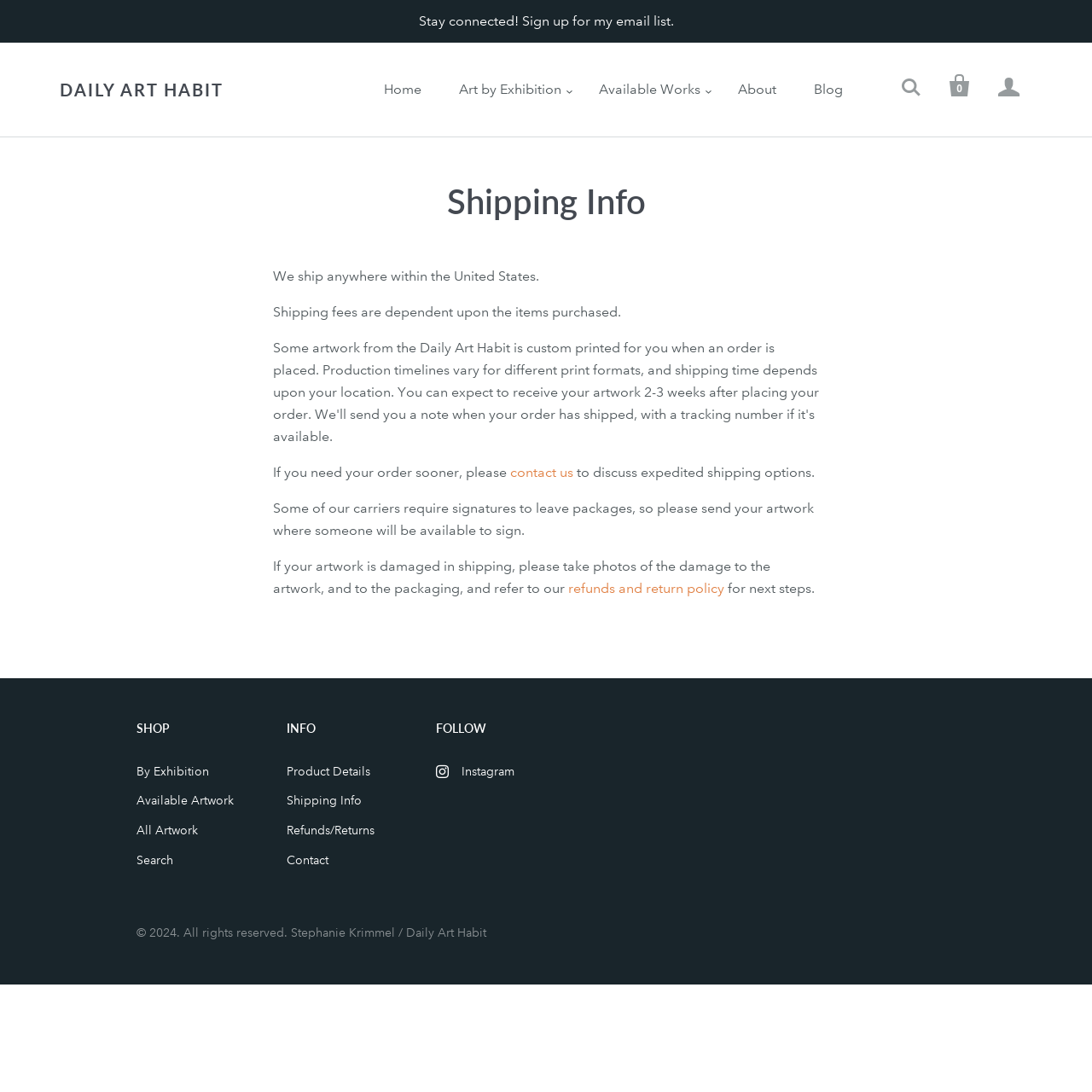What is the purpose of the search textbox?
Using the image as a reference, answer with just one word or a short phrase.

Enter search terms